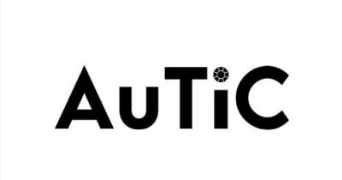What is unique about the letter 'i' in the logo?
Make sure to answer the question with a detailed and comprehensive explanation.

According to the caption, the letter 'i' is creatively adorned with a circular design, which adds a distinctive flair to the logo and draws attention.